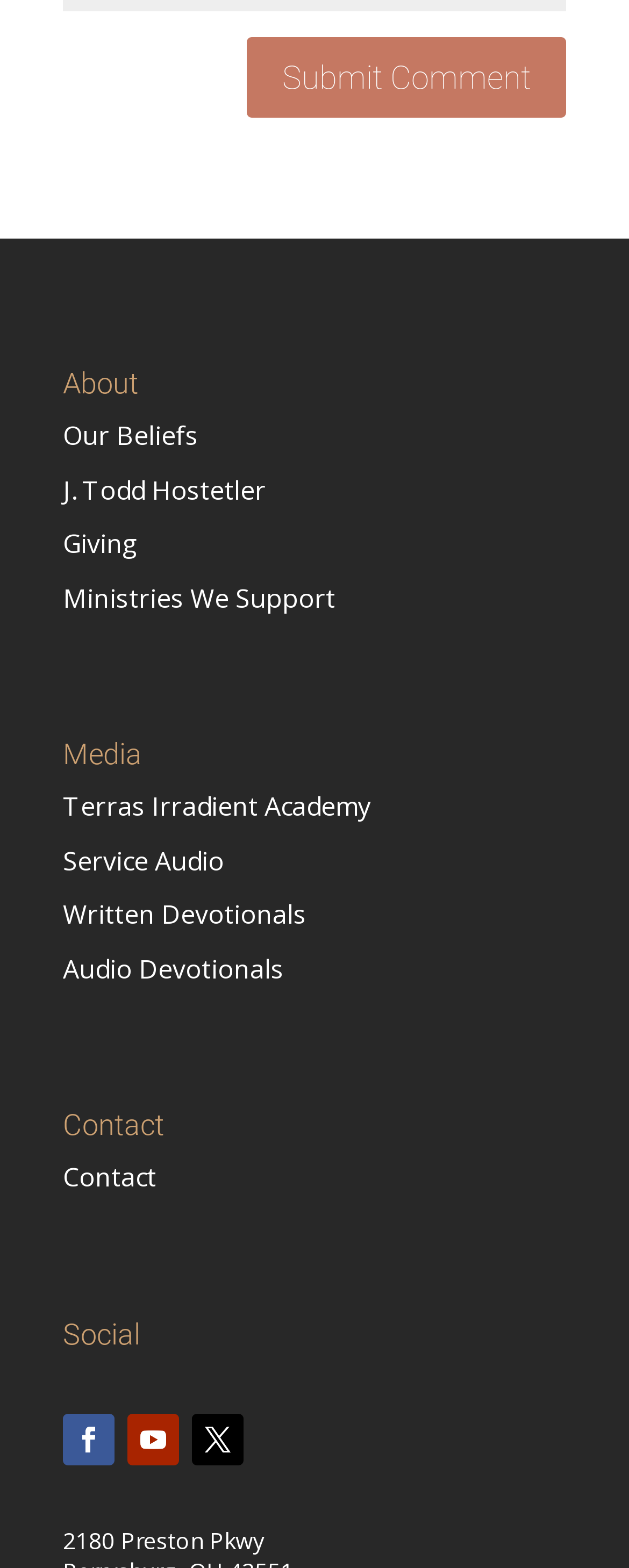Determine the bounding box for the HTML element described here: "name="submit" value="Submit Comment"". The coordinates should be given as [left, top, right, bottom] with each number being a float between 0 and 1.

[0.392, 0.024, 0.9, 0.075]